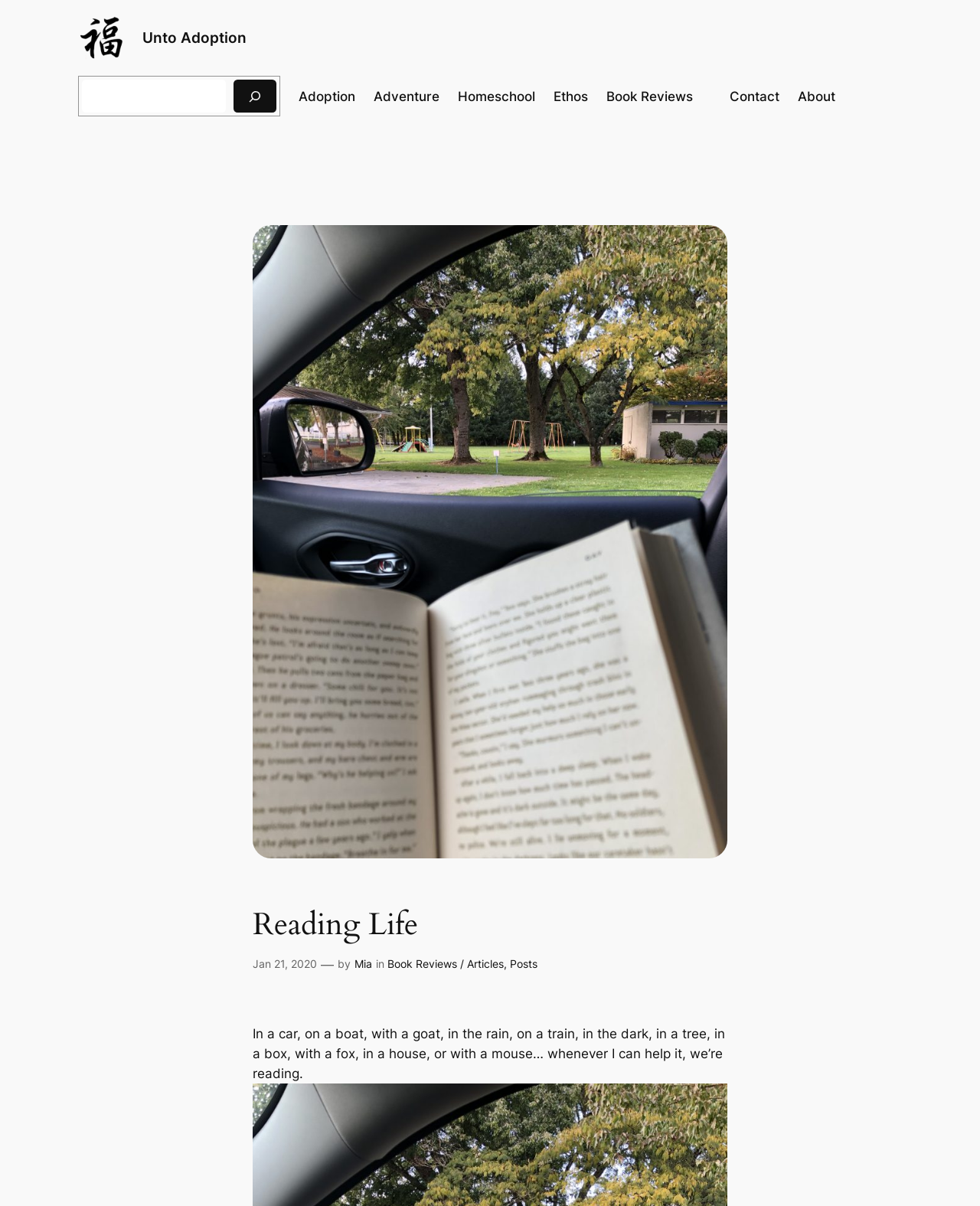Please use the details from the image to answer the following question comprehensively:
What is the name of the website?

The name of the website can be determined by looking at the root element 'Reading Life – Unto Adoption' and the heading 'Reading Life' which suggests that the website is about reading and is called 'Reading Life'.